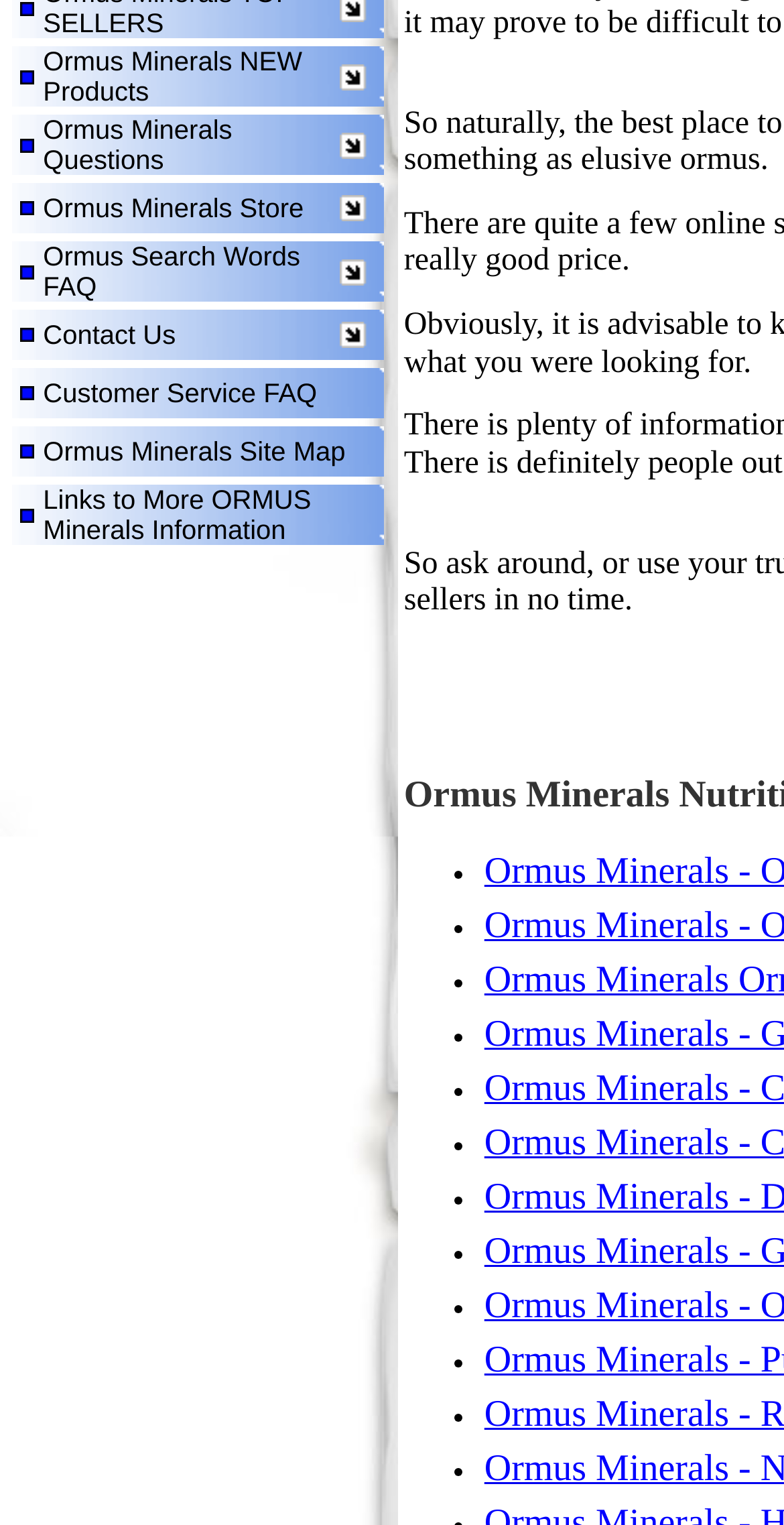Please specify the bounding box coordinates in the format (top-left x, top-left y, bottom-right x, bottom-right y), with values ranging from 0 to 1. Identify the bounding box for the UI component described as follows: Ormus Minerals NEW Products

[0.055, 0.03, 0.422, 0.07]